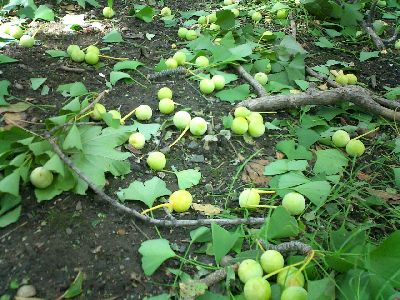What is scattered across the ground?
Provide a fully detailed and comprehensive answer to the question.

The caption states that 'numerous green gingko nuts are scattered across a bed of green leaves and dirt', indicating that the gingko nuts and leaves are scattered across the ground.